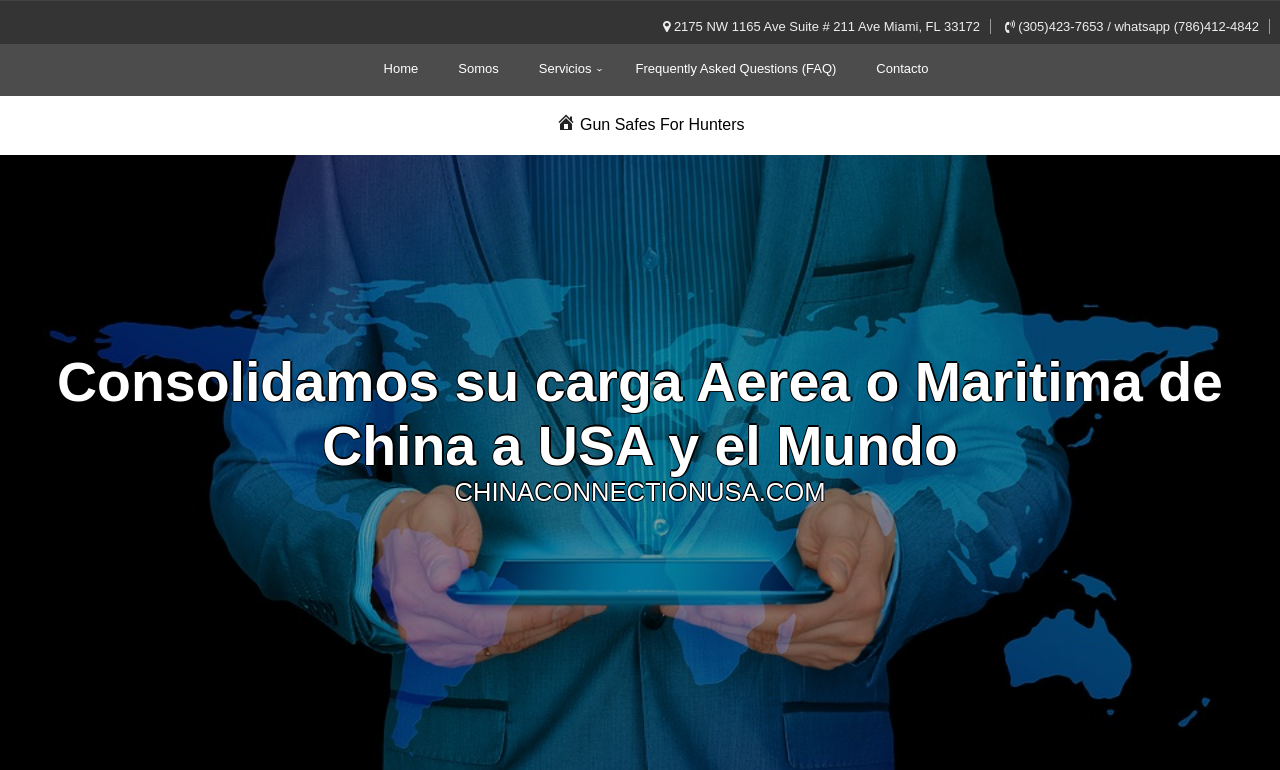Using the information in the image, give a detailed answer to the following question: What is the phone number of the company?

The phone number of the company can be found on the top right corner of the webpage, next to the address.